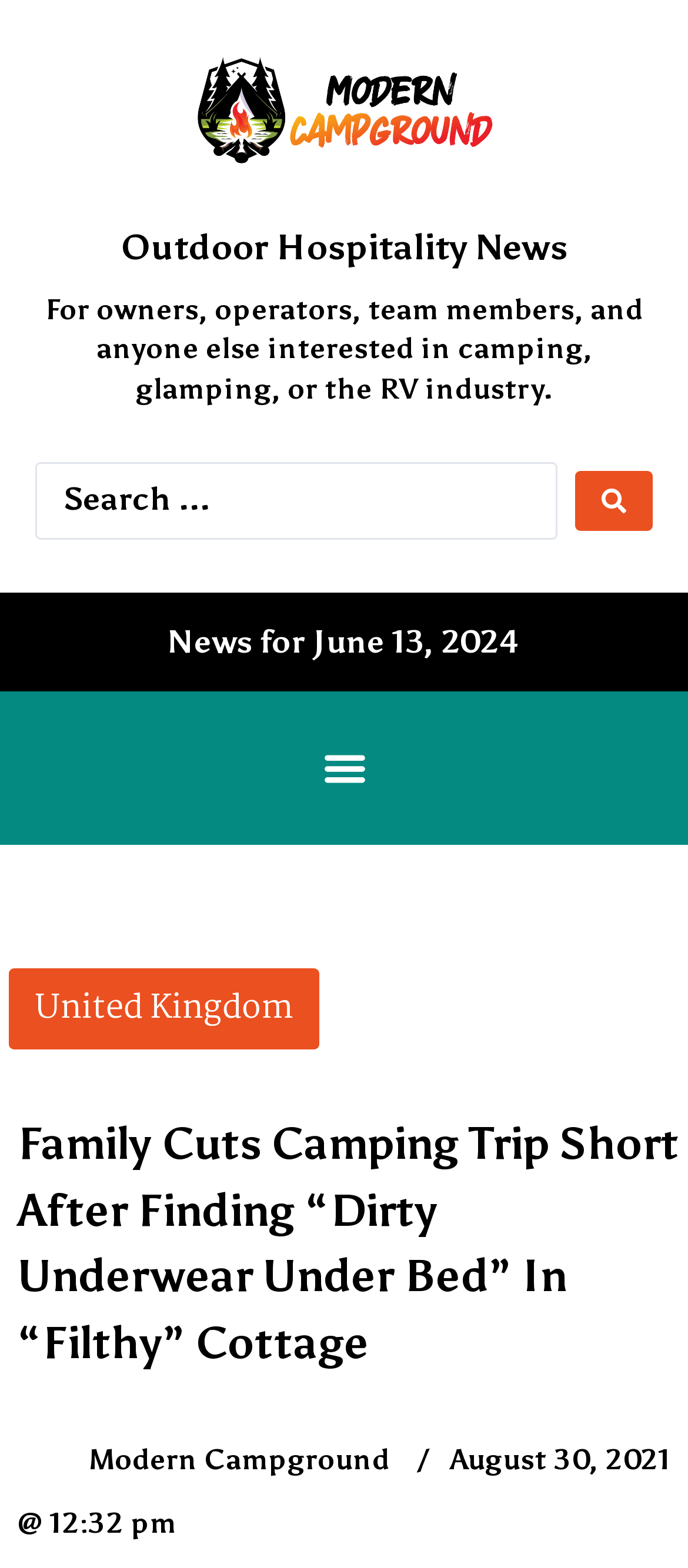Answer the question in one word or a short phrase:
What is the logo of the campground on?

black background